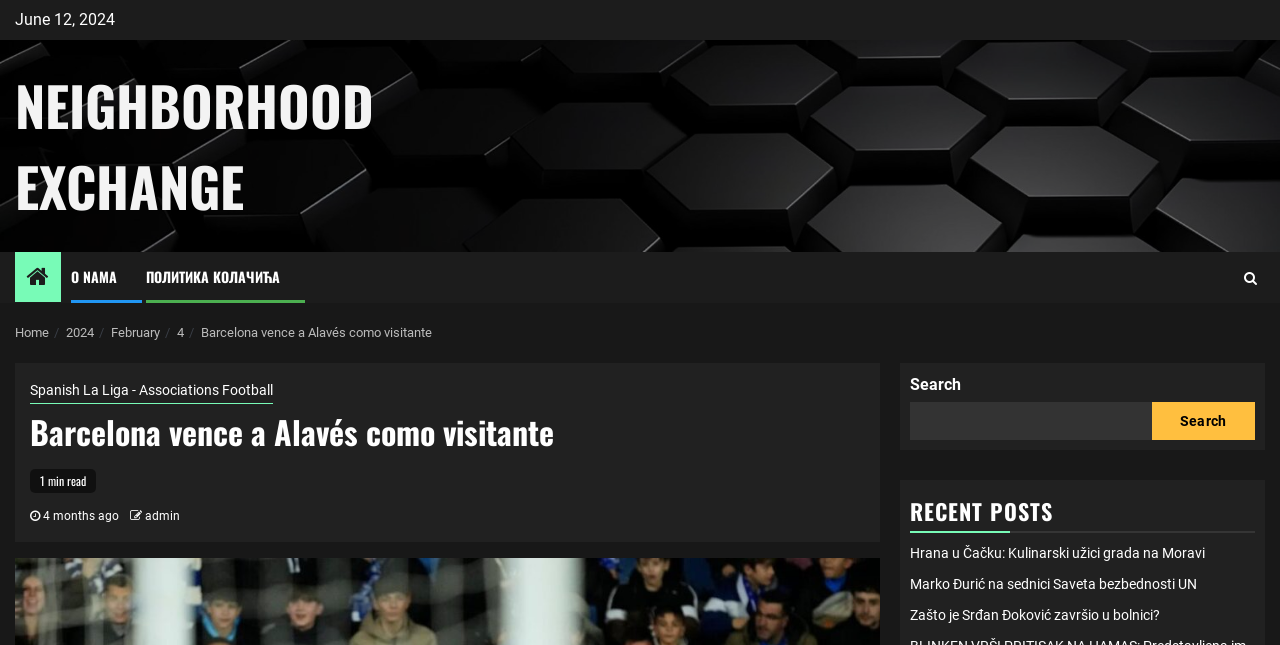Please specify the bounding box coordinates of the clickable region necessary for completing the following instruction: "Read the article about Spanish La Liga". The coordinates must consist of four float numbers between 0 and 1, i.e., [left, top, right, bottom].

[0.023, 0.588, 0.213, 0.626]